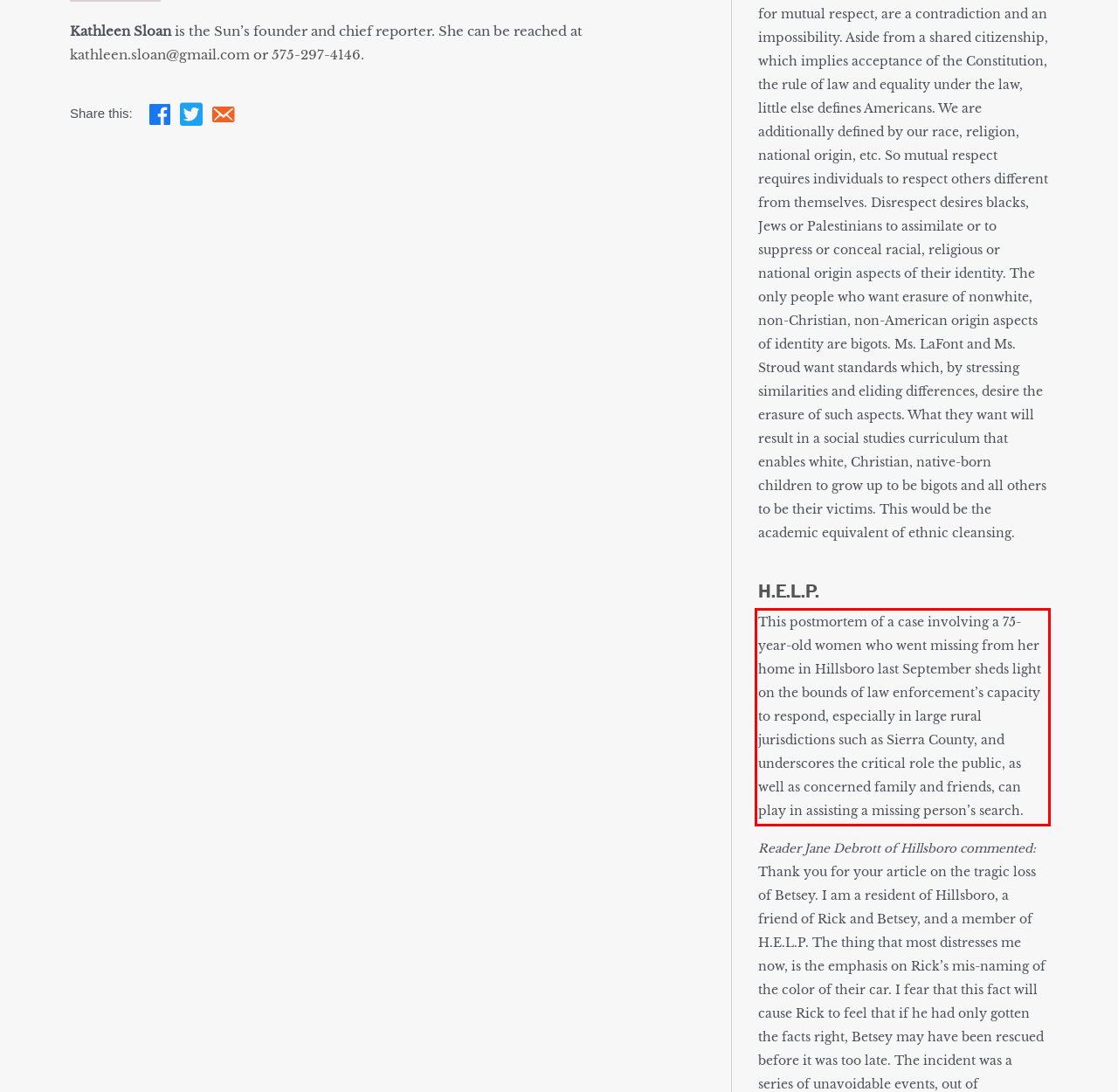Inspect the webpage screenshot that has a red bounding box and use OCR technology to read and display the text inside the red bounding box.

This postmortem of a case involving a 75-year-old women who went missing from her home in Hillsboro last September sheds light on the bounds of law enforcement’s capacity to respond, especially in large rural jurisdictions such as Sierra County, and underscores the critical role the public, as well as concerned family and friends, can play in assisting a missing person’s search.